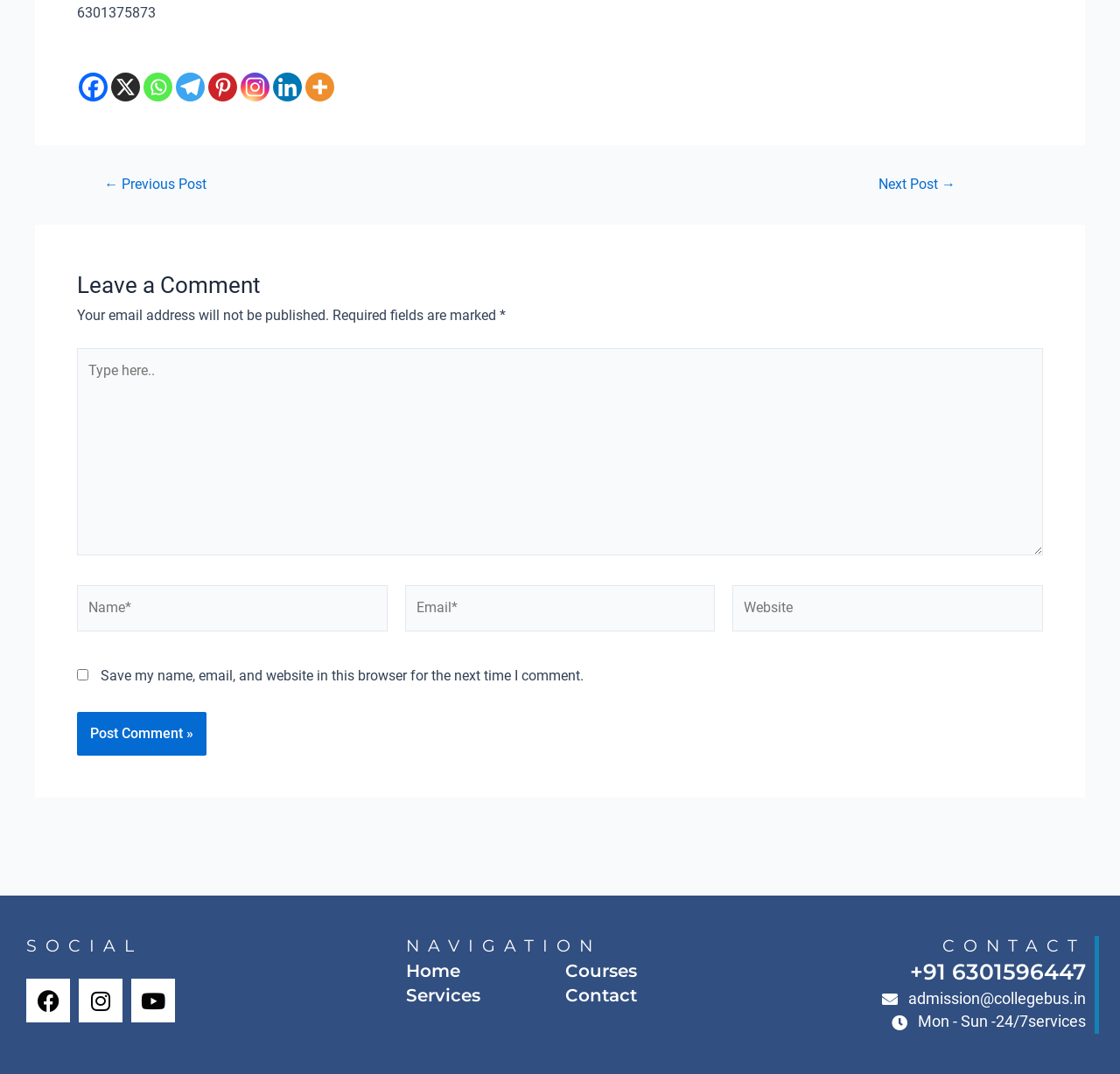Identify the bounding box coordinates for the element that needs to be clicked to fulfill this instruction: "Get a quote". Provide the coordinates in the format of four float numbers between 0 and 1: [left, top, right, bottom].

None